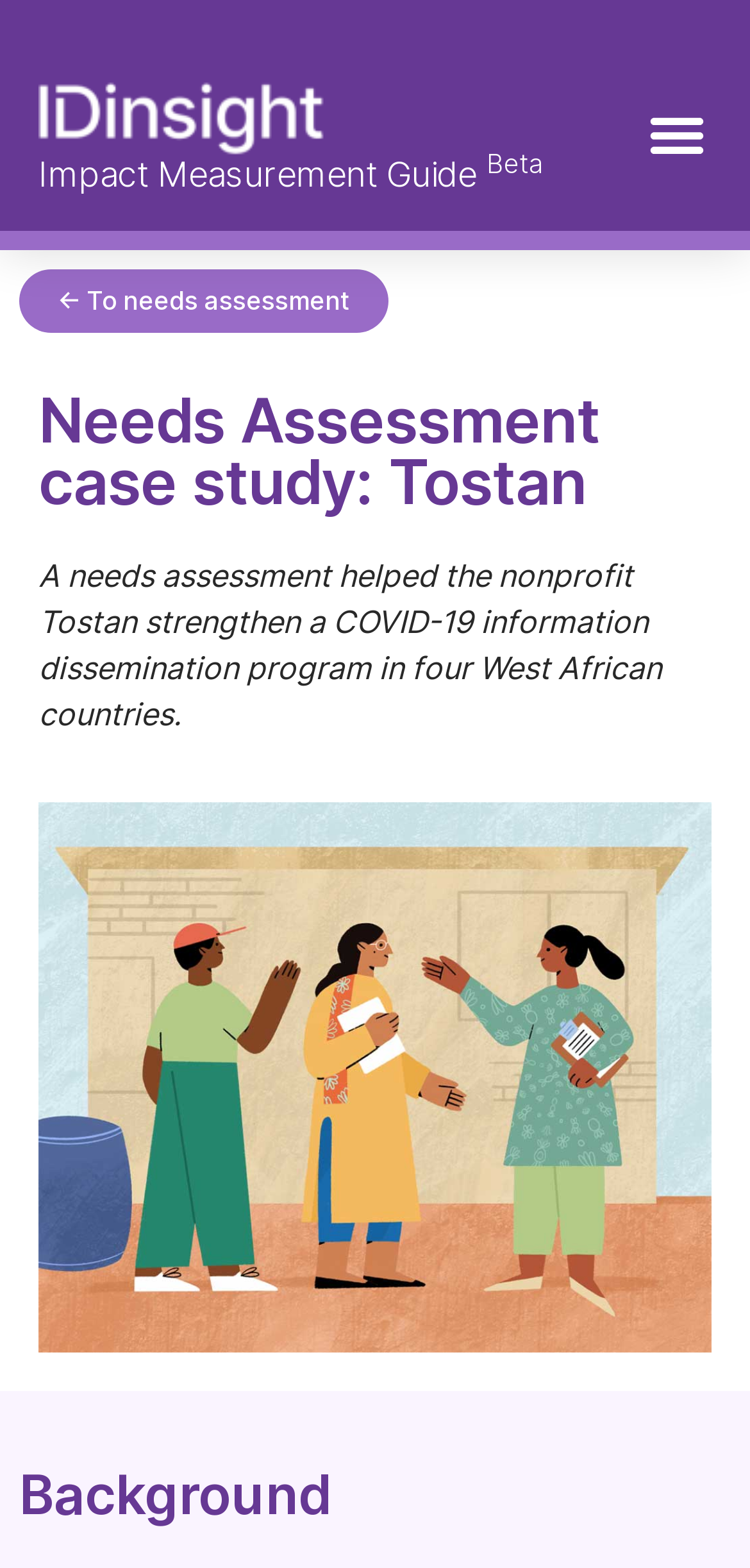How many West African countries were involved in the program?
Using the visual information, reply with a single word or short phrase.

four